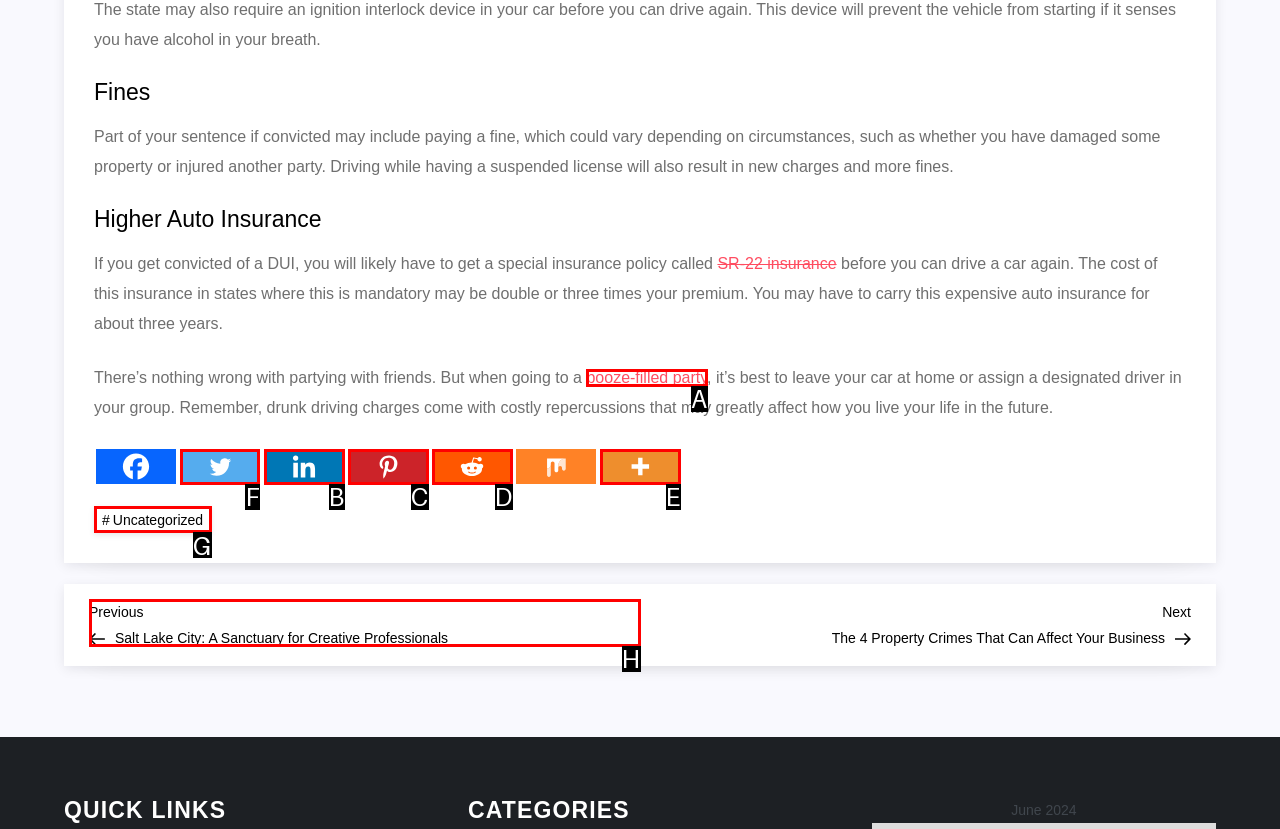Given the instruction: Share on Twitter, which HTML element should you click on?
Answer with the letter that corresponds to the correct option from the choices available.

F